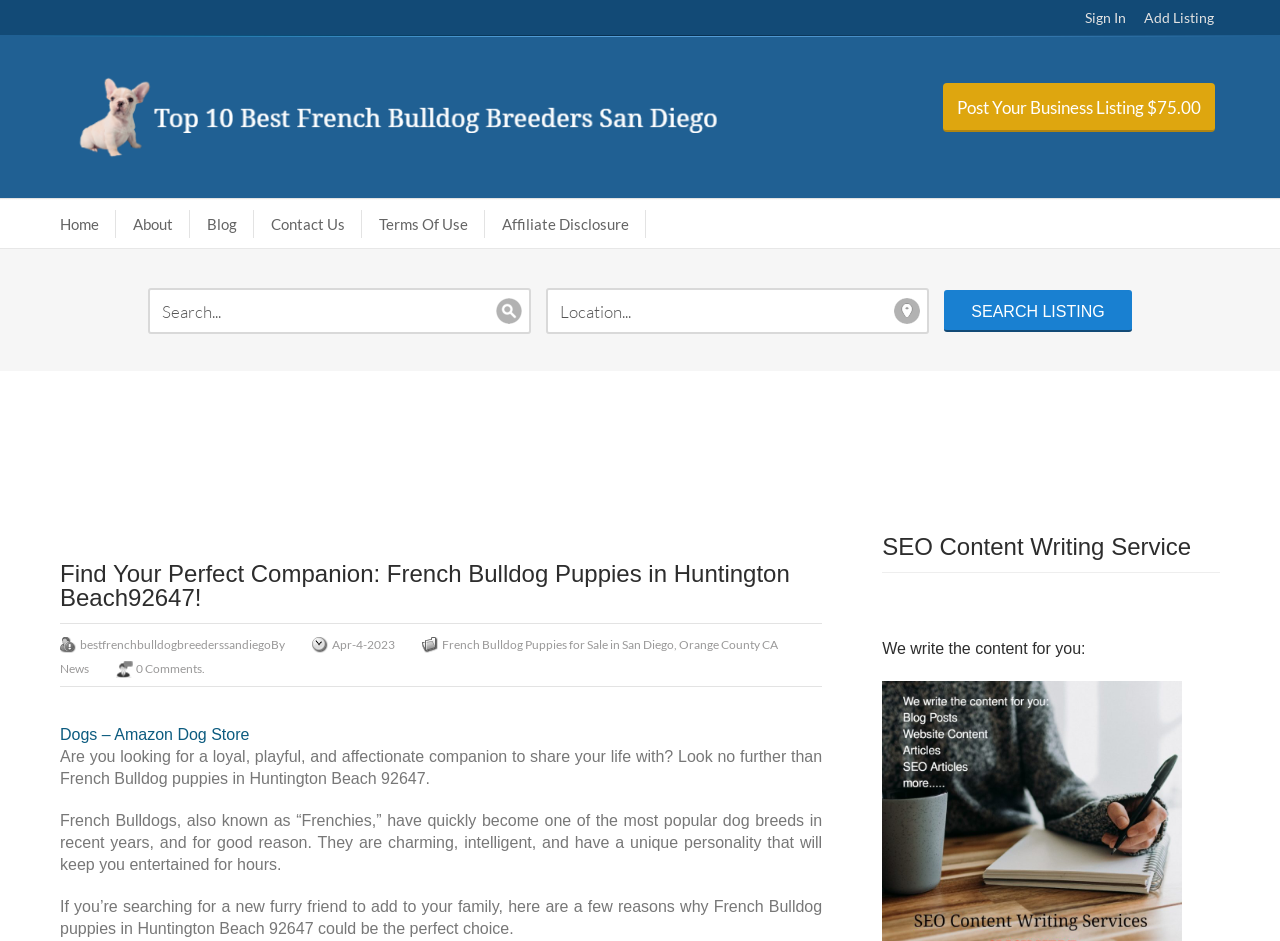Please determine the bounding box coordinates, formatted as (top-left x, top-left y, bottom-right x, bottom-right y), with all values as floating point numbers between 0 and 1. Identify the bounding box of the region described as: Orange County CA News

[0.047, 0.677, 0.608, 0.719]